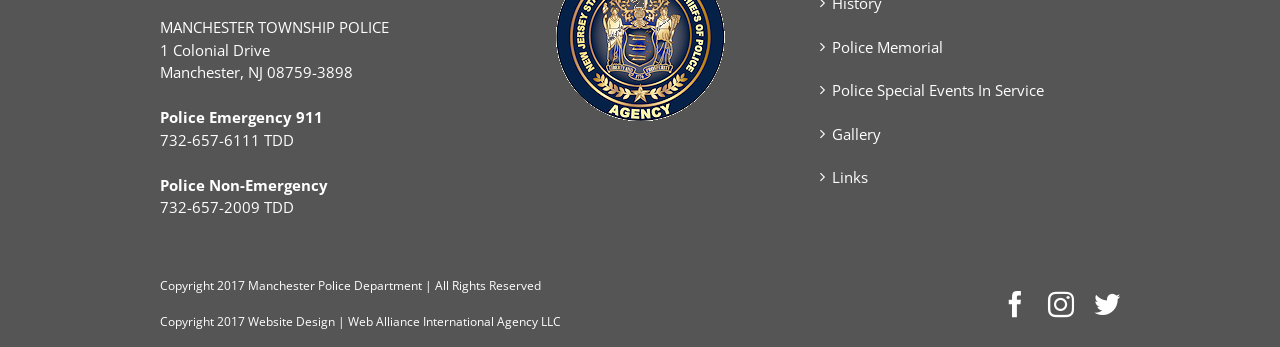Respond to the following query with just one word or a short phrase: 
What is the name of the agency that designed the website?

Web Alliance International Agency LLC